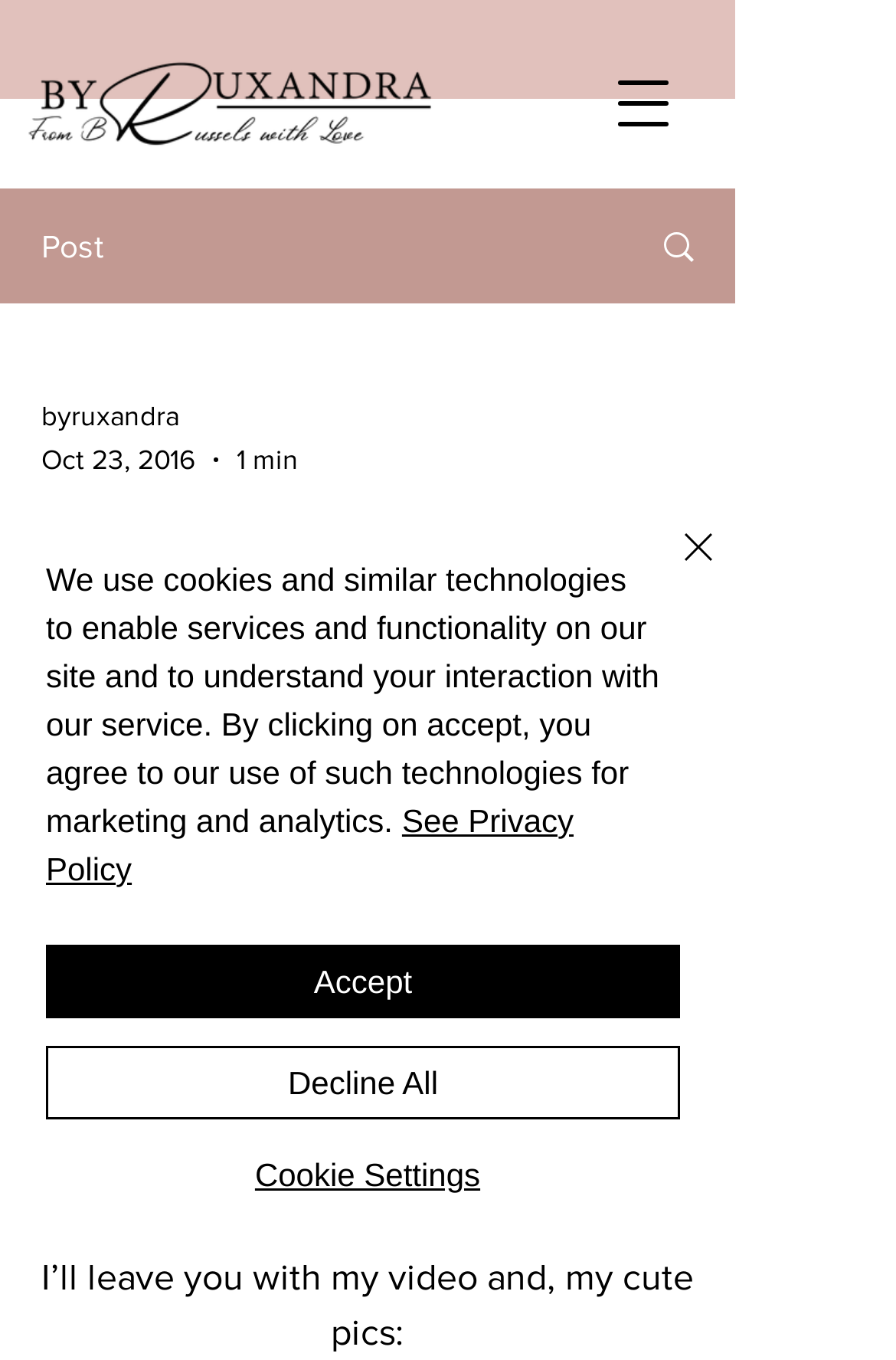Could you specify the bounding box coordinates for the clickable section to complete the following instruction: "Open navigation menu"?

[0.654, 0.034, 0.782, 0.118]